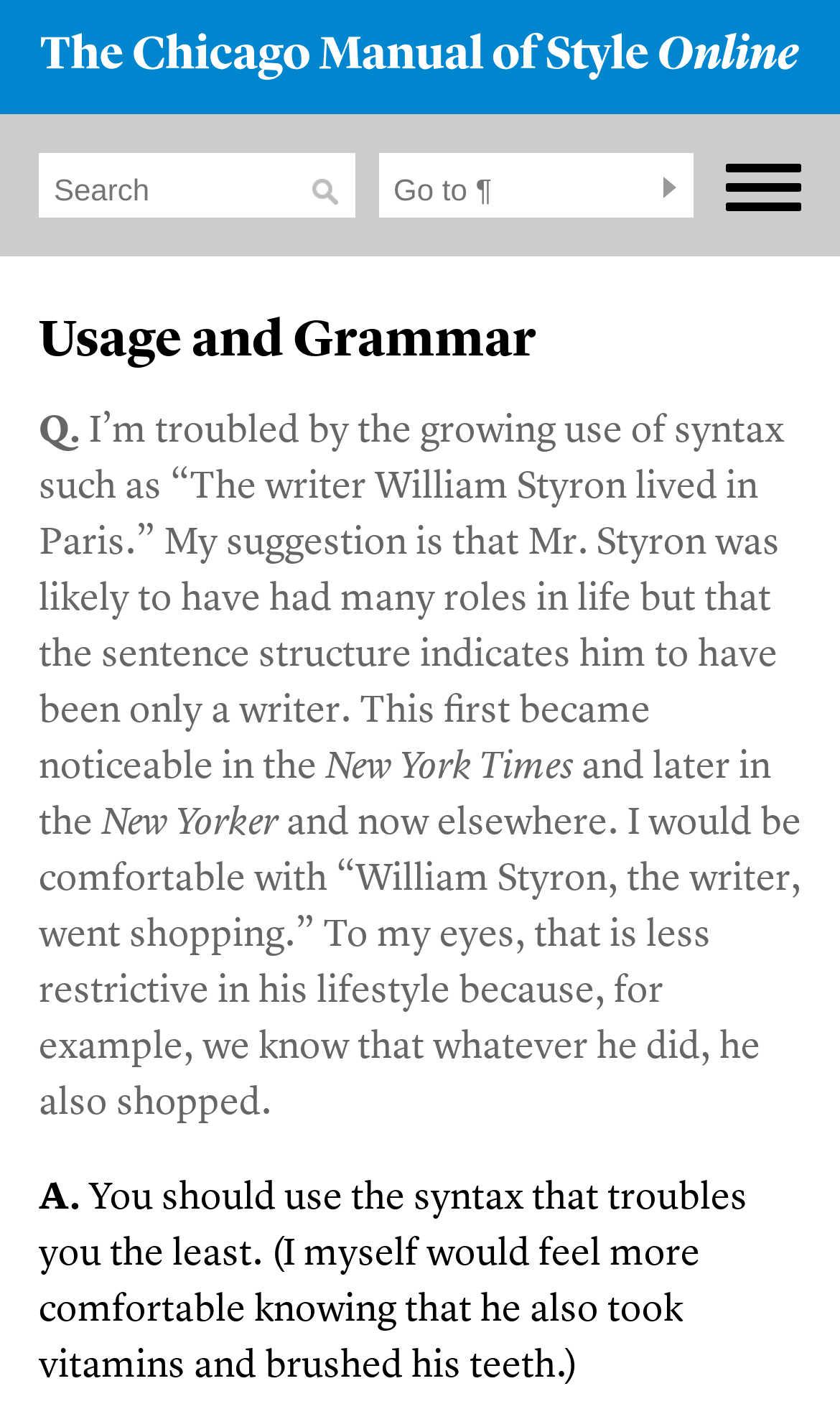Using the description "name="clause" placeholder="Search"", predict the bounding box of the relevant HTML element.

[0.046, 0.109, 0.422, 0.154]